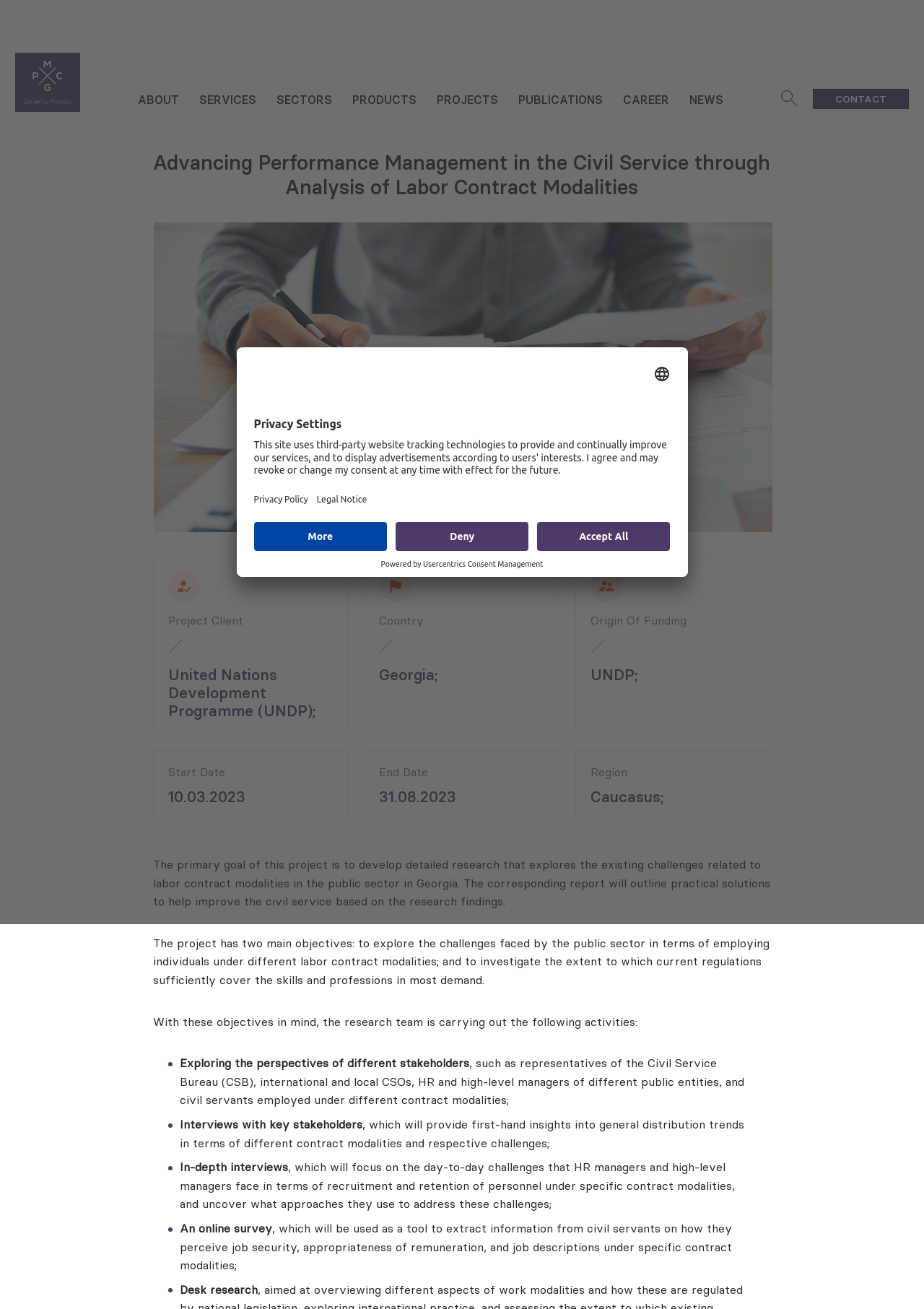Use the details in the image to answer the question thoroughly: 
What is the primary goal of this project?

I found the answer by reading the introductory paragraph that describes the primary goal of the project, which is to develop detailed research that explores the existing challenges related to labor contract modalities in the public sector in Georgia.